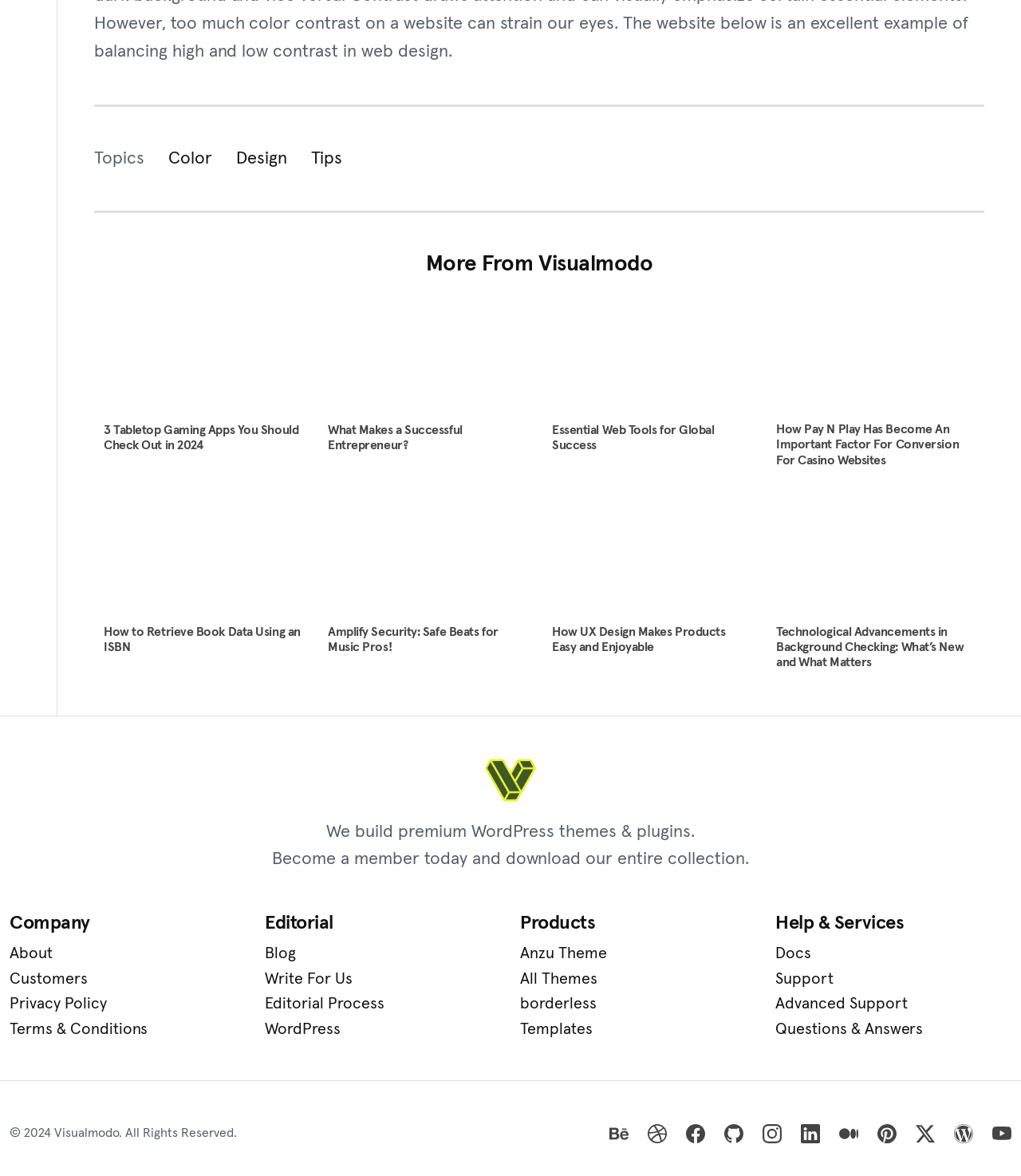Identify the bounding box of the HTML element described here: "What Makes a Successful Entrepreneur?". Provide the coordinates as four float numbers between 0 and 1: [left, top, right, bottom].

[0.321, 0.253, 0.516, 0.386]